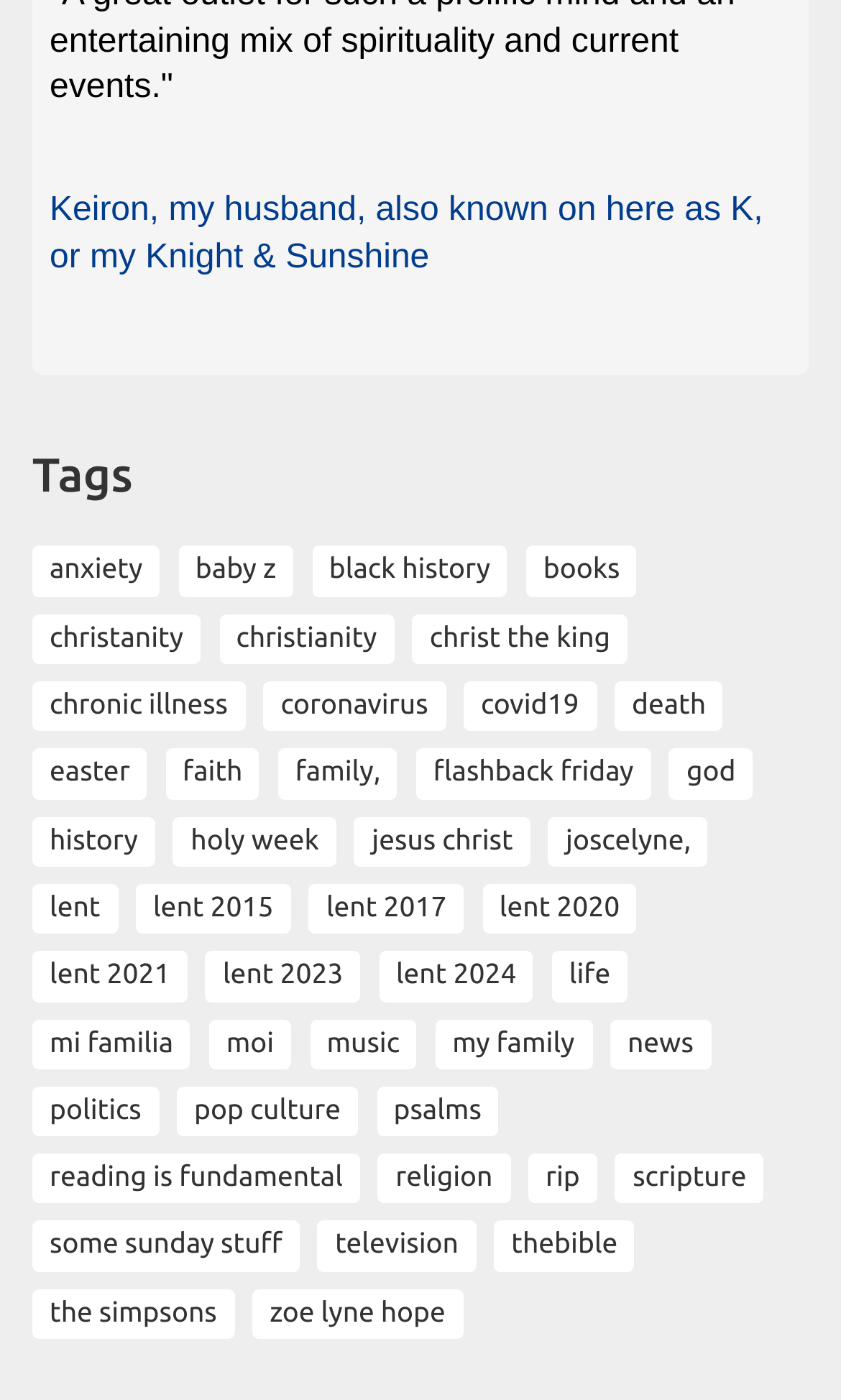Specify the bounding box coordinates of the area that needs to be clicked to achieve the following instruction: "Click on the 'Anxiety' tag".

[0.038, 0.39, 0.19, 0.426]